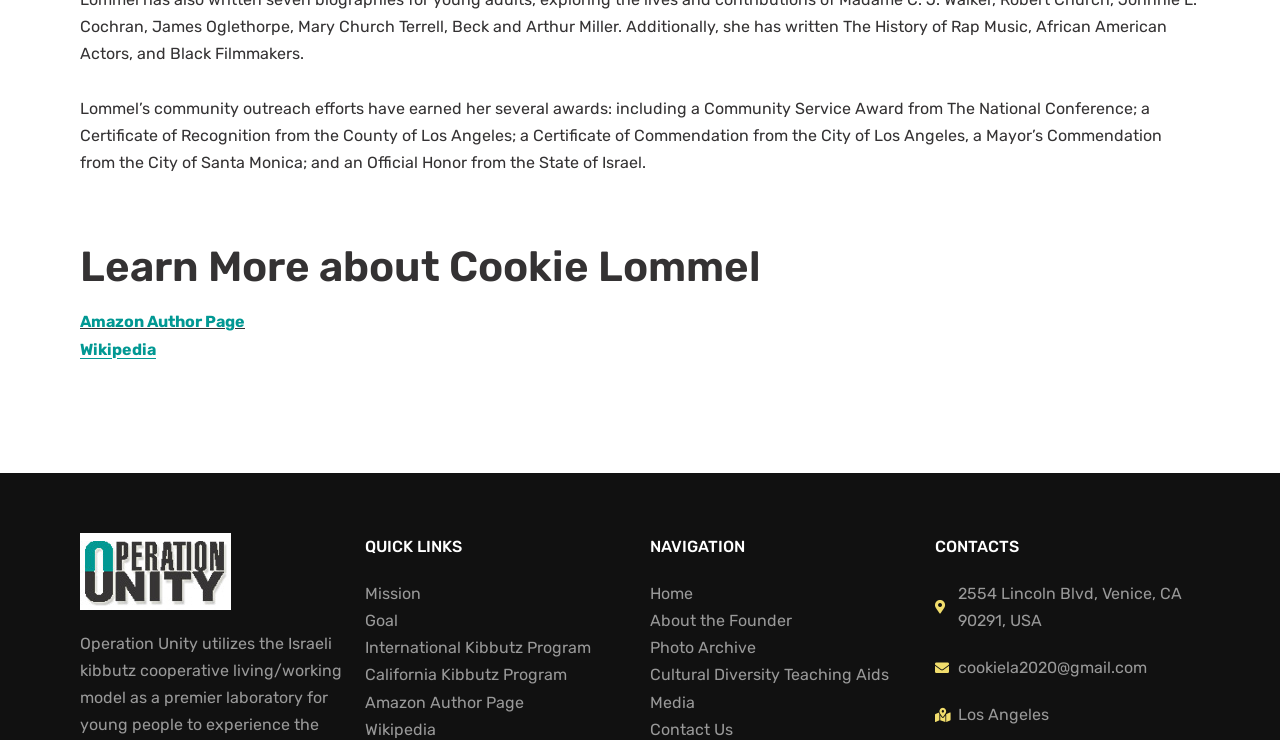What is the city where Cookie Lommel is located?
Answer the question with just one word or phrase using the image.

Los Angeles